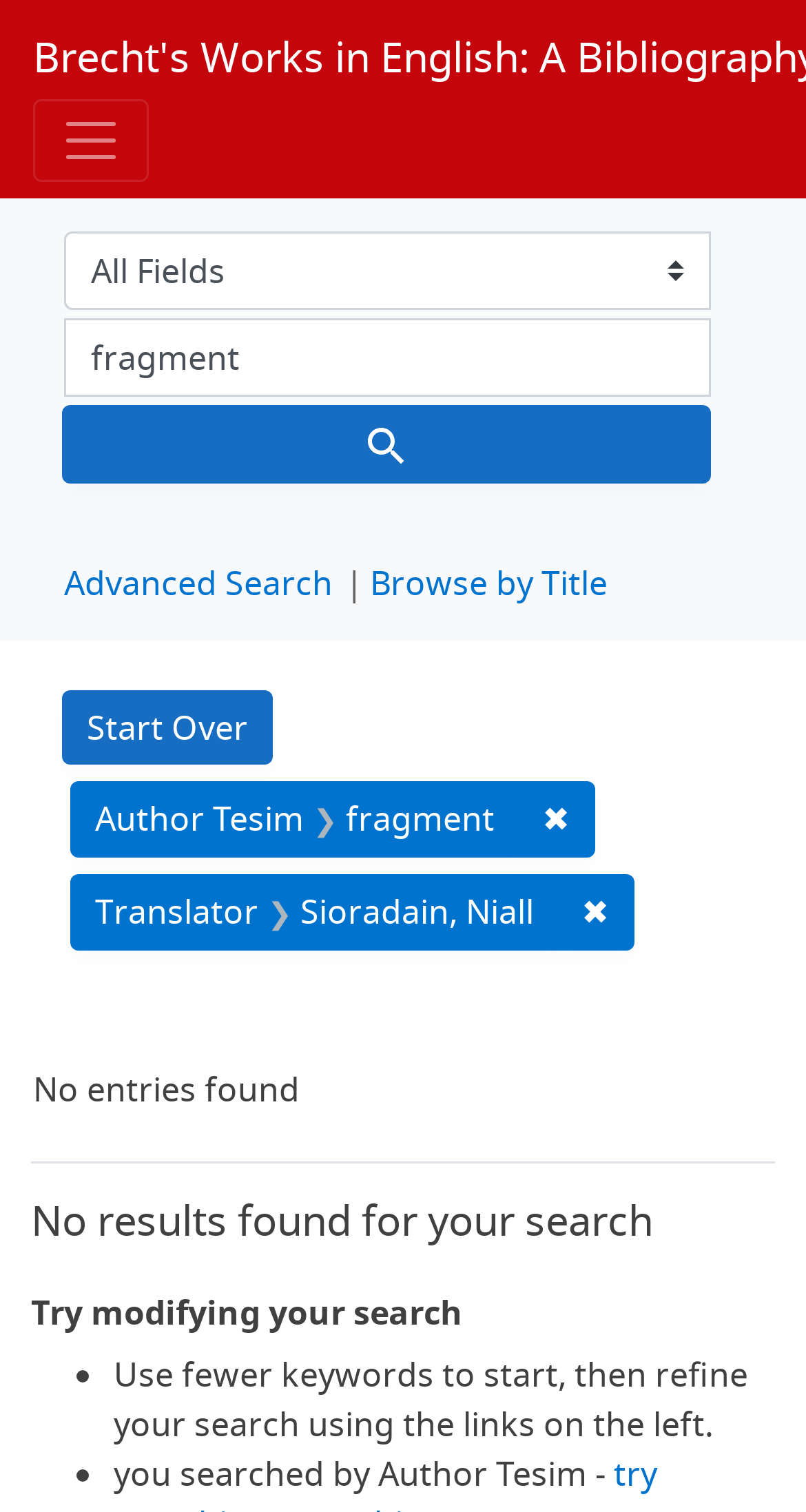Provide the bounding box coordinates of the HTML element this sentence describes: "value="fragment"". The bounding box coordinates consist of four float numbers between 0 and 1, i.e., [left, top, right, bottom].

[0.079, 0.21, 0.882, 0.262]